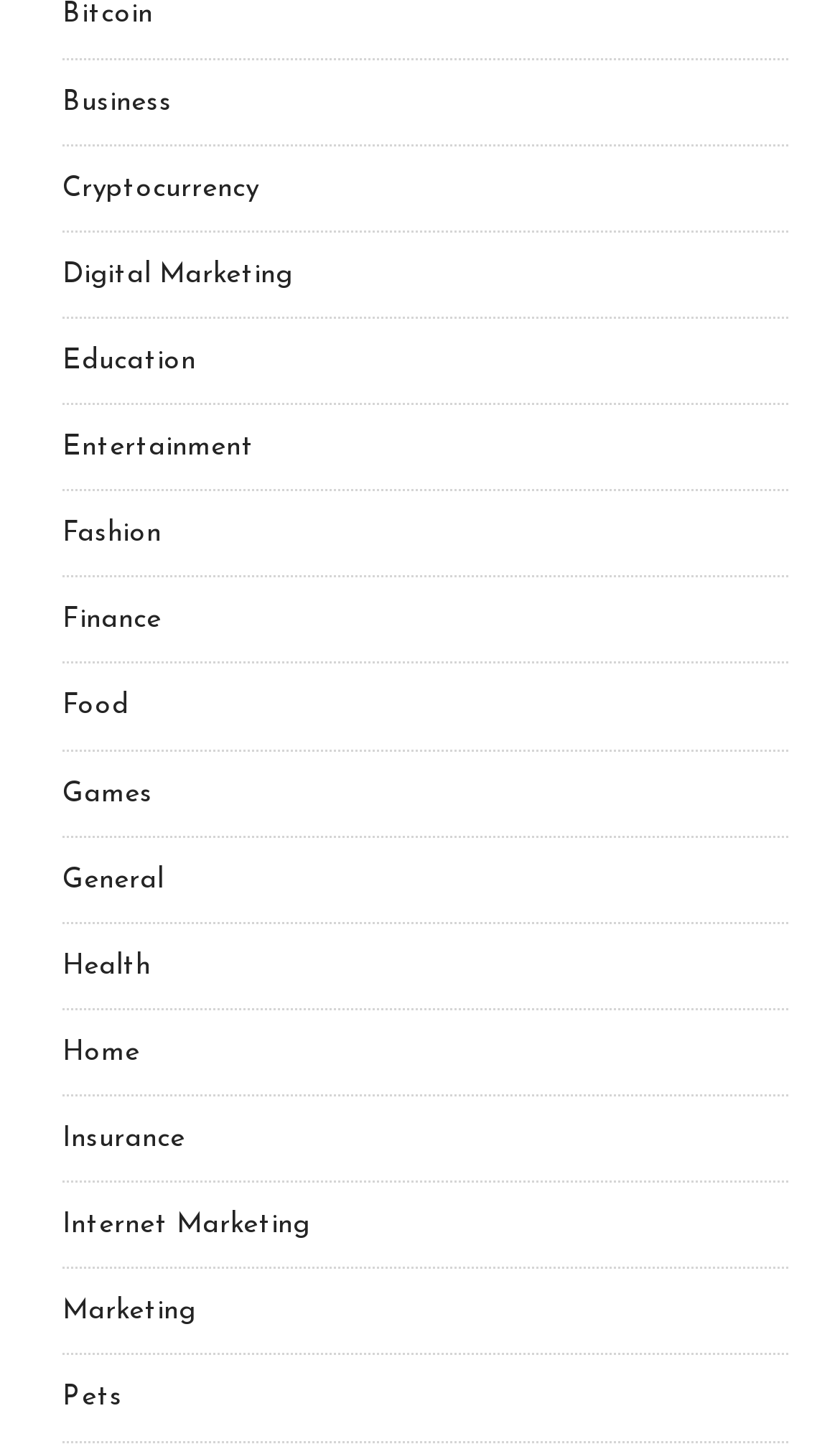Determine the bounding box coordinates of the clickable element necessary to fulfill the instruction: "View presentation of CRCM". Provide the coordinates as four float numbers within the 0 to 1 range, i.e., [left, top, right, bottom].

None